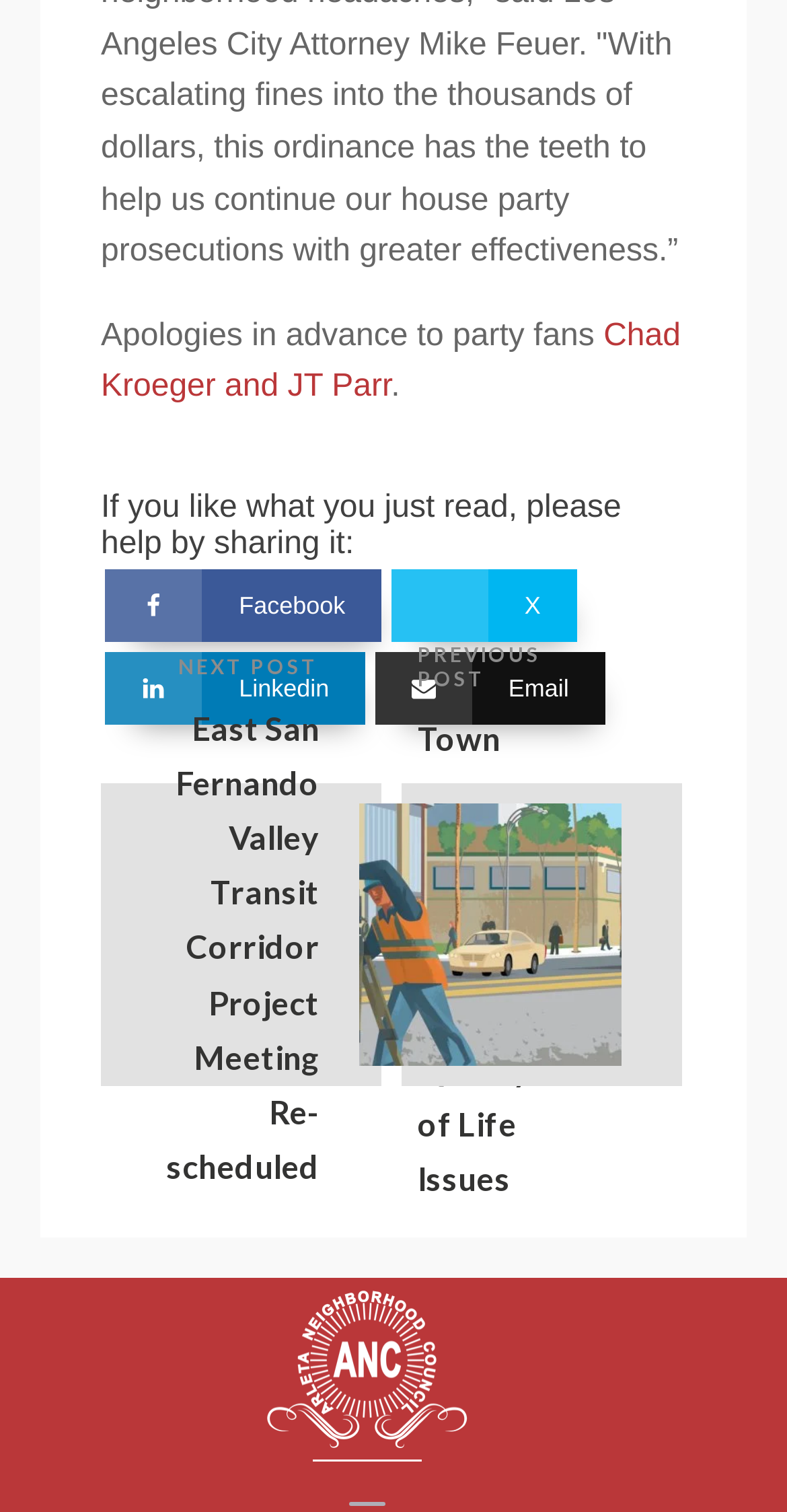Determine the bounding box coordinates of the section to be clicked to follow the instruction: "Visit the ArletaNC homepage". The coordinates should be given as four float numbers between 0 and 1, formatted as [left, top, right, bottom].

[0.326, 0.845, 0.608, 0.965]